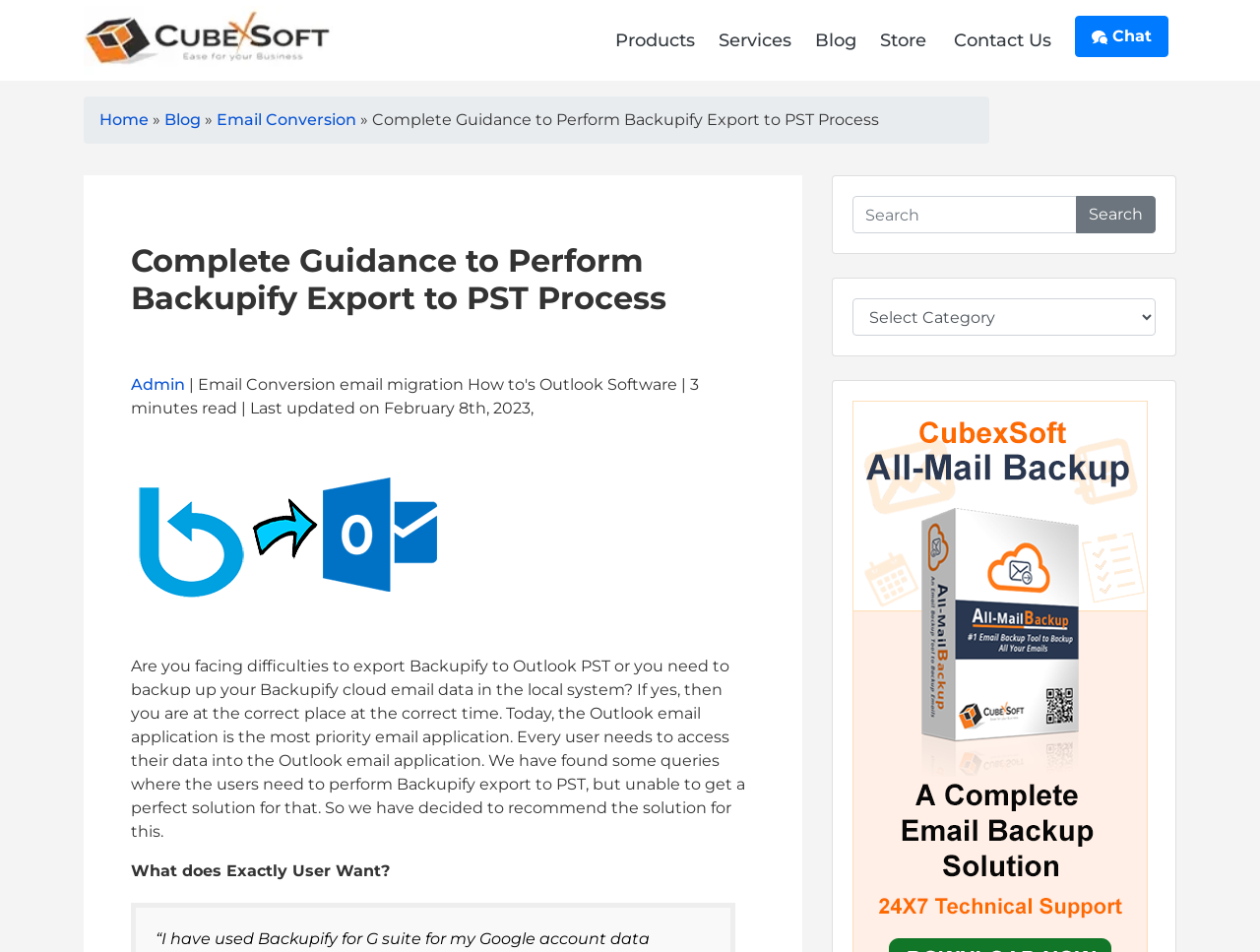Please locate the bounding box coordinates of the element that should be clicked to complete the given instruction: "Search for something".

[0.677, 0.206, 0.917, 0.245]